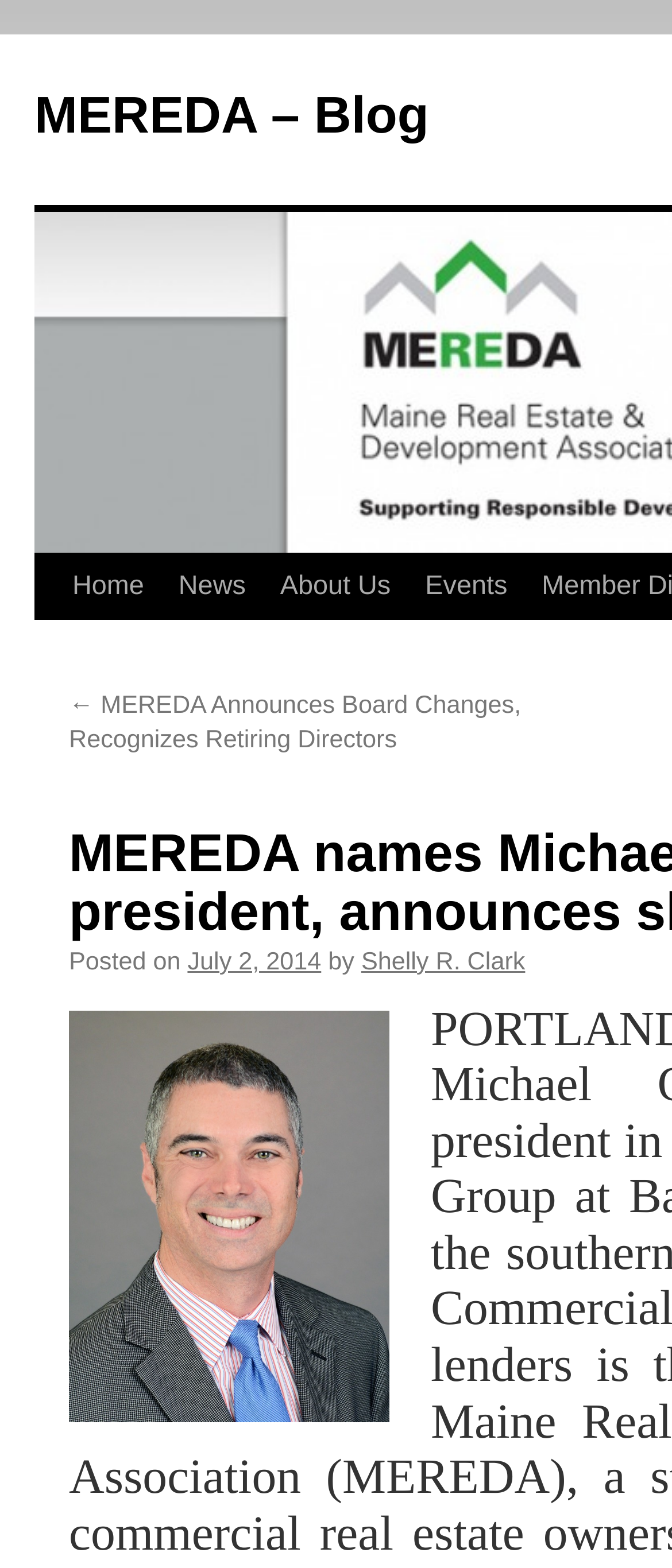How many links are below the 'Skip to content' link?
Answer the question with just one word or phrase using the image.

5